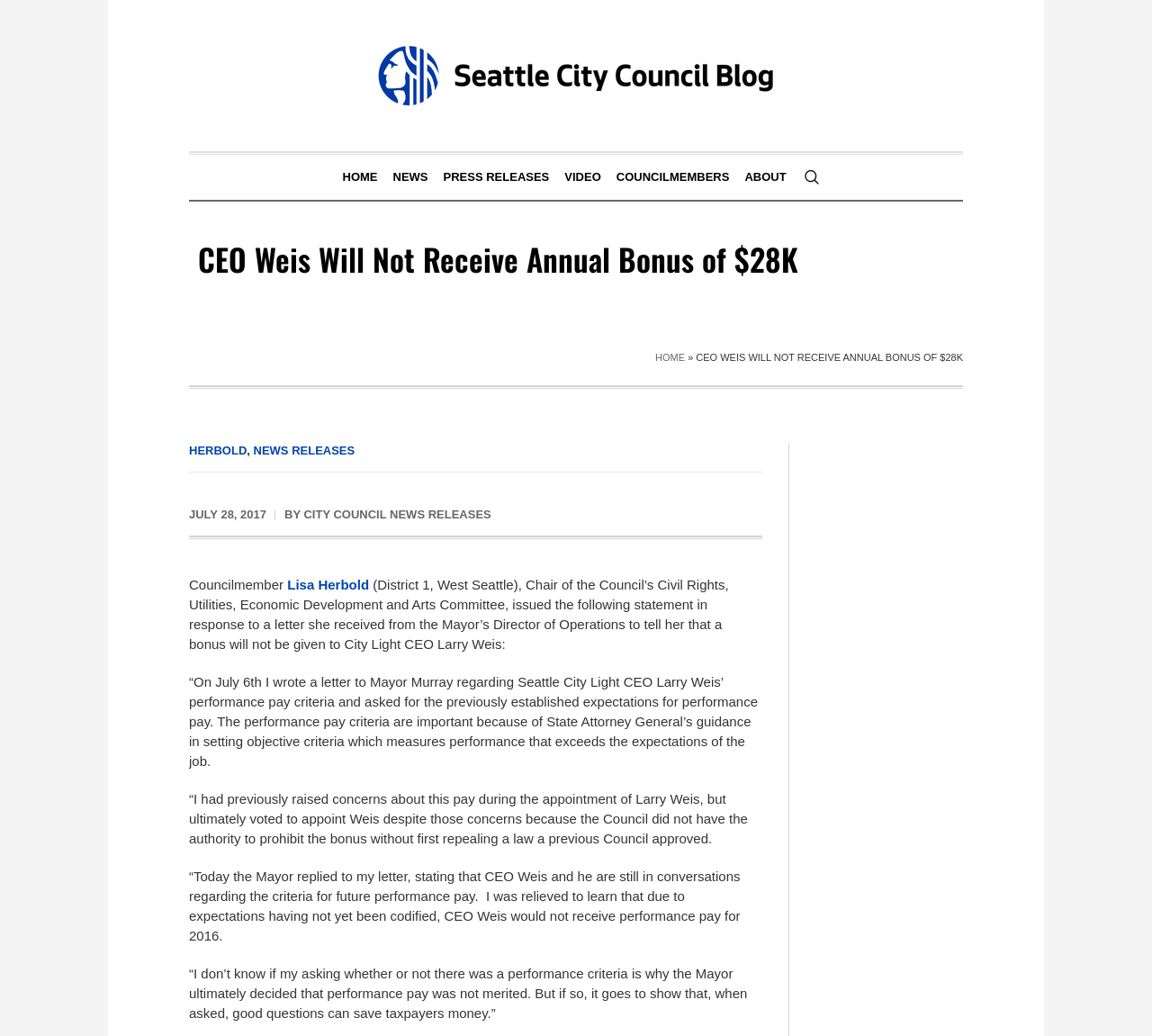Construct a comprehensive caption that outlines the webpage's structure and content.

The webpage appears to be a blog post from the Seattle City Council, specifically from Councilmember Lisa Herbold. At the top of the page, there is a logo image of the Seattle City Council Blog, situated roughly in the middle of the top section of the page. 

Below the logo, there is a navigation menu with links to different sections of the website, including "HOME", "NEWS", "PRESS RELEASES", "VIDEO", "COUNCILMEMBERS", and "ABOUT". These links are aligned horizontally and take up about half of the page's width.

The main content of the page is an article with the title "CEO Weis Will Not Receive Annual Bonus of $28K", which is displayed prominently in a larger font size. Below the title, there is a secondary navigation menu with a link to "HOME" and a separator symbol "»".

The article itself is divided into several paragraphs, with the first paragraph mentioning Councilmember Lisa Herbold and her role as Chair of the Council's Civil Rights, Utilities, Economic Development and Arts Committee. The rest of the article appears to be a statement from Councilmember Herbold in response to a letter she received from the Mayor's Director of Operations regarding a bonus for City Light CEO Larry Weis.

The text is arranged in a single column, with each paragraph separated by a small gap. There are no images within the article itself, but there are some complementary sections on the right side of the page, which do not contain any descriptive text.